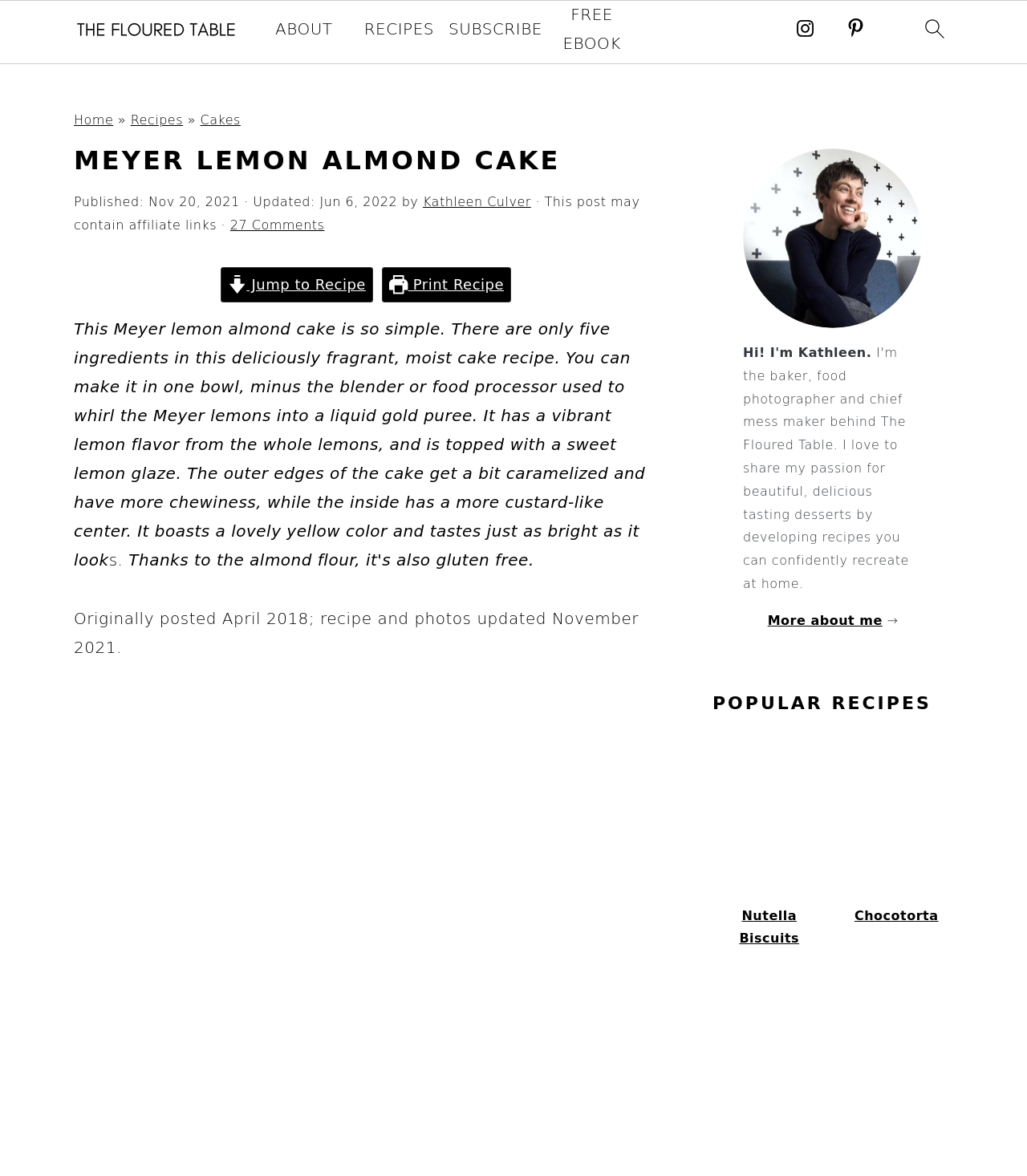Determine the bounding box coordinates of the clickable region to carry out the instruction: "go to homepage".

[0.074, 0.0, 0.23, 0.056]